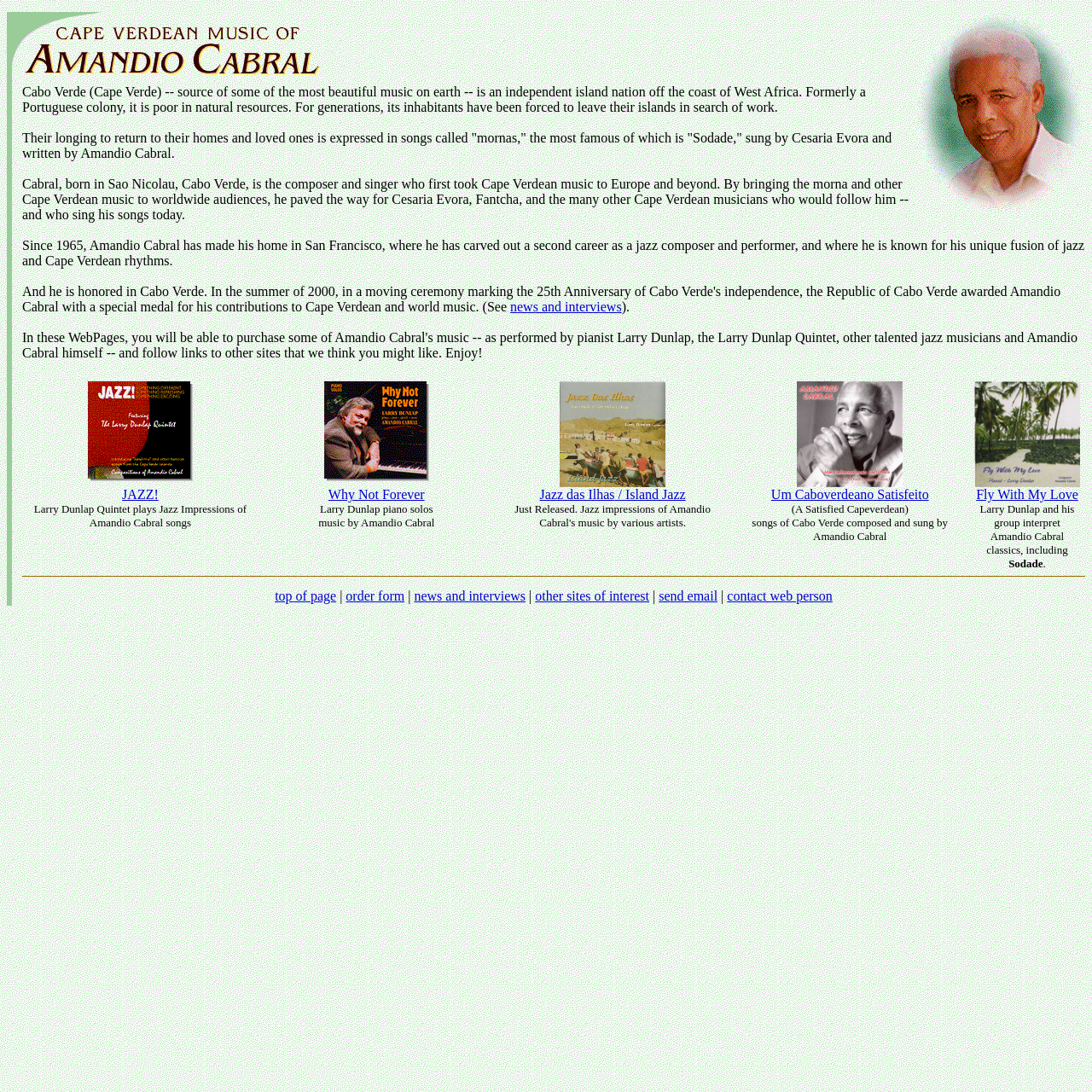Create a detailed narrative describing the layout and content of the webpage.

This webpage is dedicated to Amandio Cabral, a Cape Verdean musician. At the top of the page, there is a small image, followed by a table with three cells. The first cell contains another small image, the second cell has a small image and a text describing Amandio Cabral's music, and the third cell has a large image of Amandio Cabral.

Below this table, there is a block of text that provides information about Cape Verde, its history, and its music. The text explains that Cape Verde is an independent island nation off the coast of West Africa, and its inhabitants have been forced to leave their islands in search of work, leading to a longing to return to their homes and loved ones, which is expressed in songs called "mornas". The text also mentions that Amandio Cabral is a composer and singer who first took Cape Verdean music to Europe and beyond.

Further down the page, there is a section with a jazz theme, featuring a table with several cells. Each cell contains a link to a jazz-related album or song, along with a brief description. The links are accompanied by images and text that provide more information about the music.

At the bottom of the page, there is a table with a row of links to other pages, including the top of the page, an order form, news and interviews, other sites of interest, and a way to send email or contact the web person.